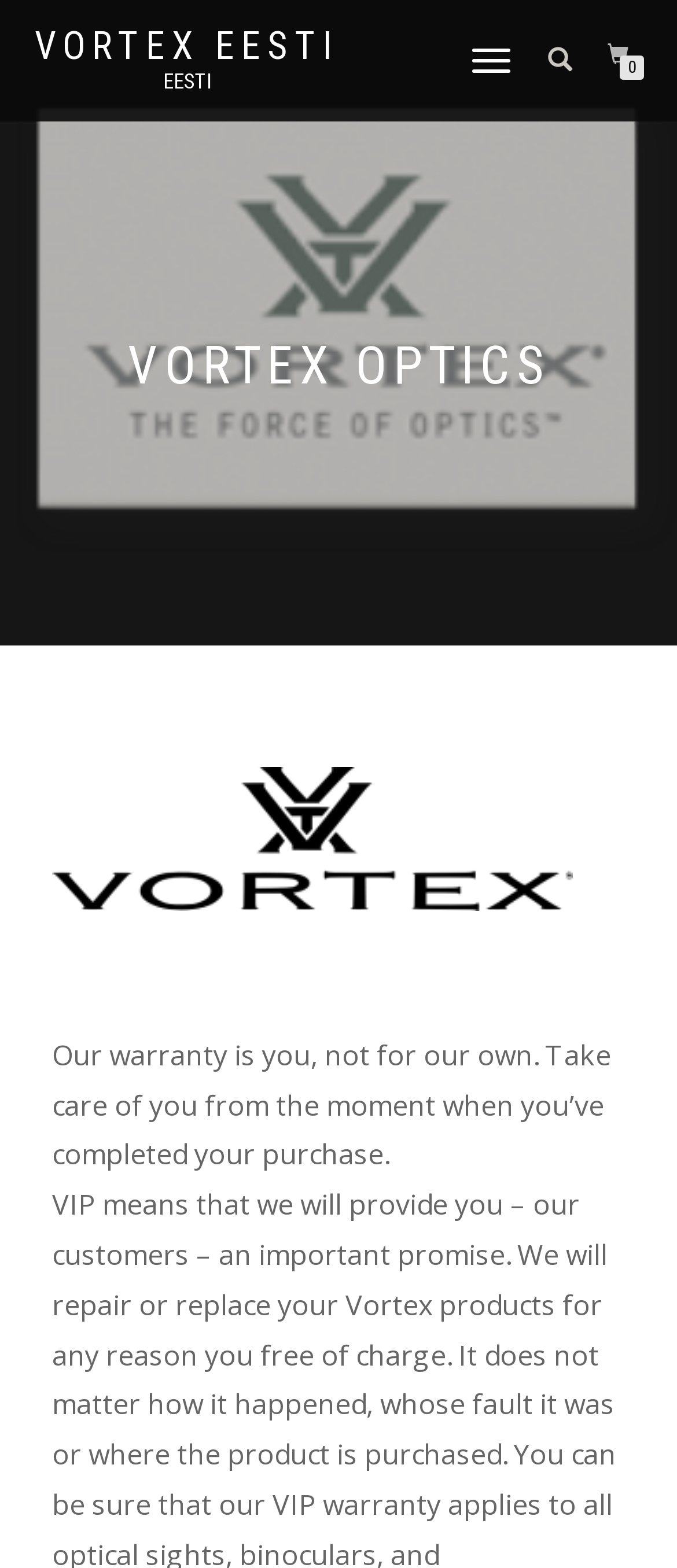Using the description "0", predict the bounding box of the relevant HTML element.

[0.897, 0.028, 0.941, 0.043]